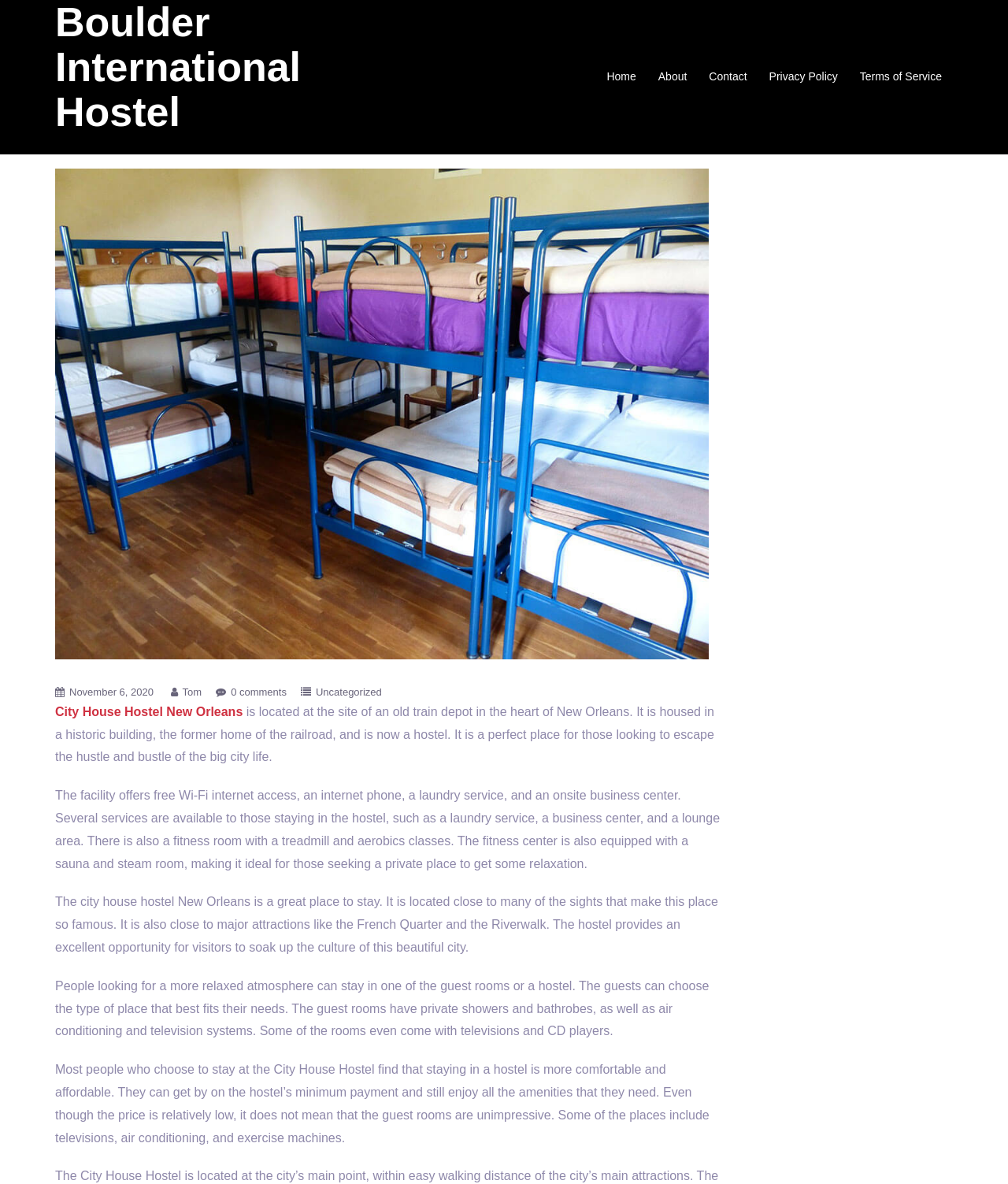How many links are in the top navigation menu?
Based on the screenshot, answer the question with a single word or phrase.

5